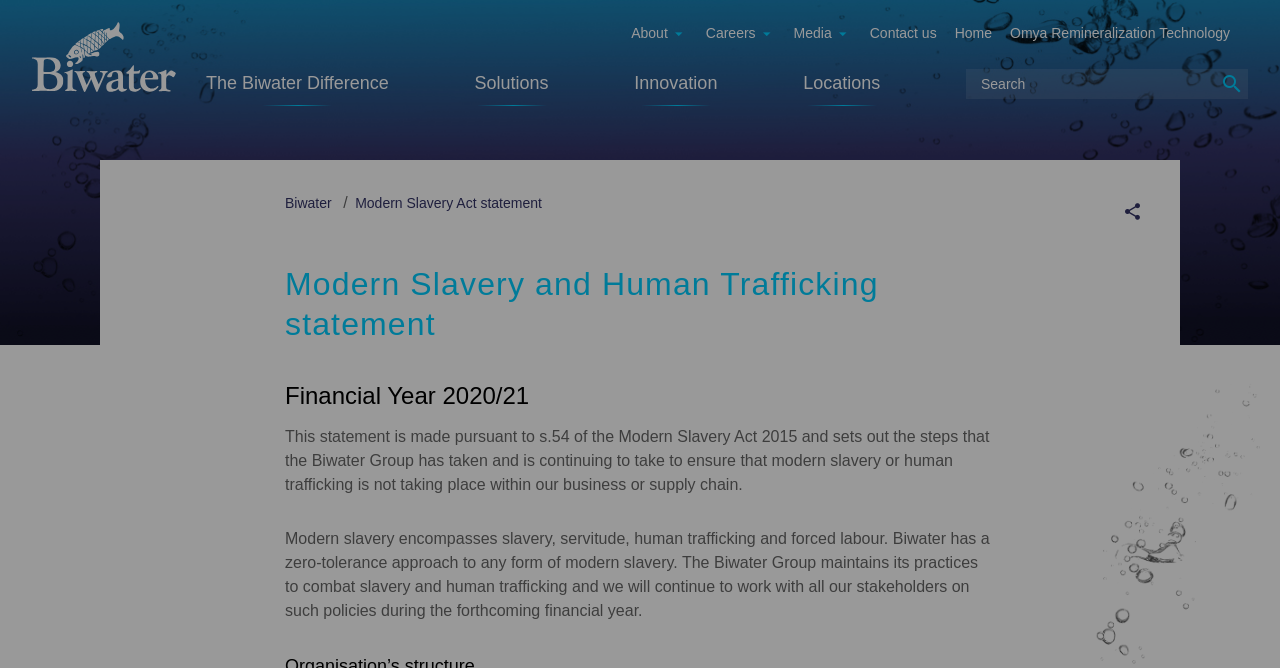Identify the bounding box coordinates of the HTML element based on this description: "Modern Slavery Act statement".

[0.277, 0.292, 0.423, 0.316]